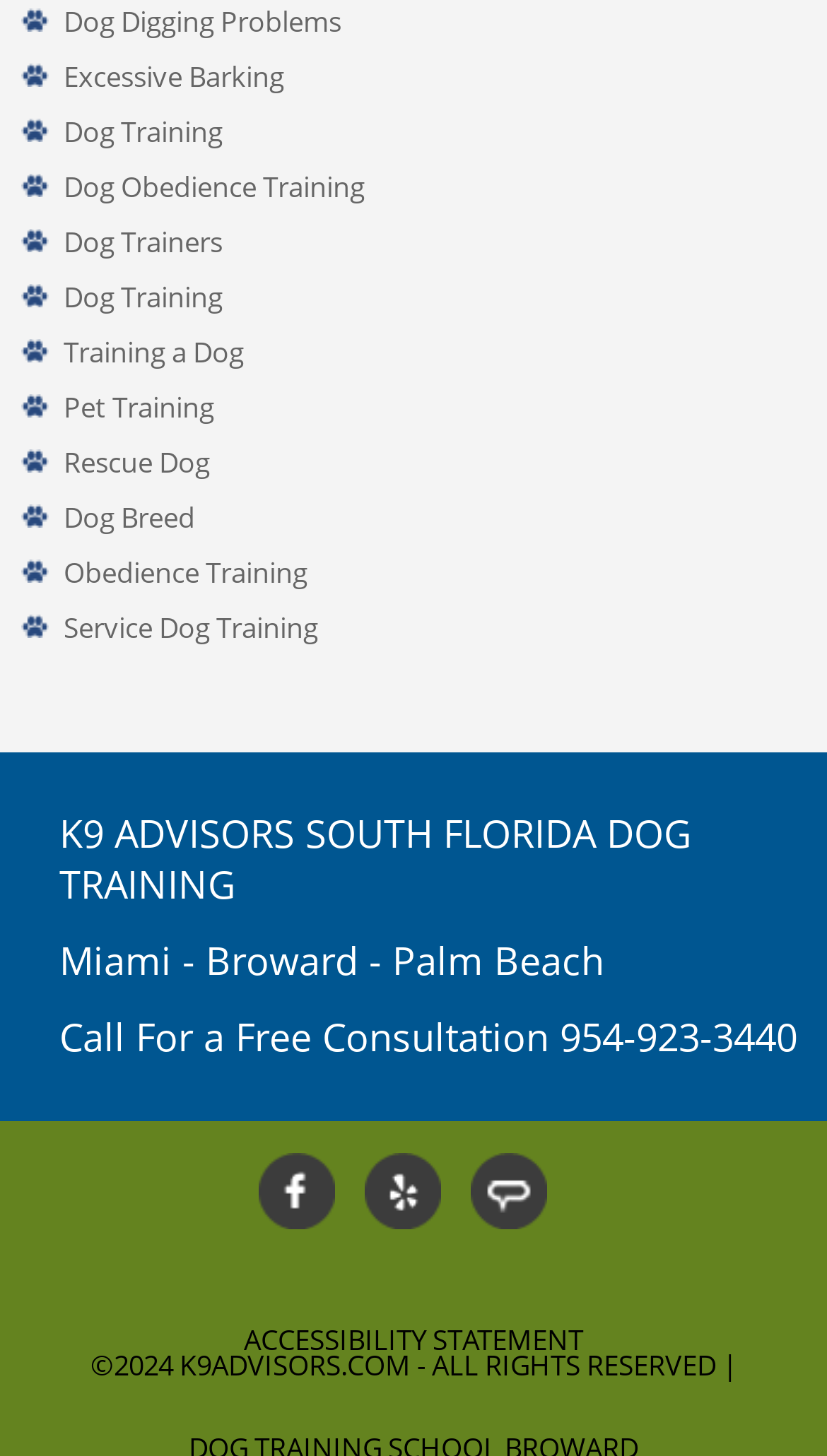Please give a concise answer to this question using a single word or phrase: 
What social media platforms are linked on the page?

FaceBook, Yelp, Angieslist